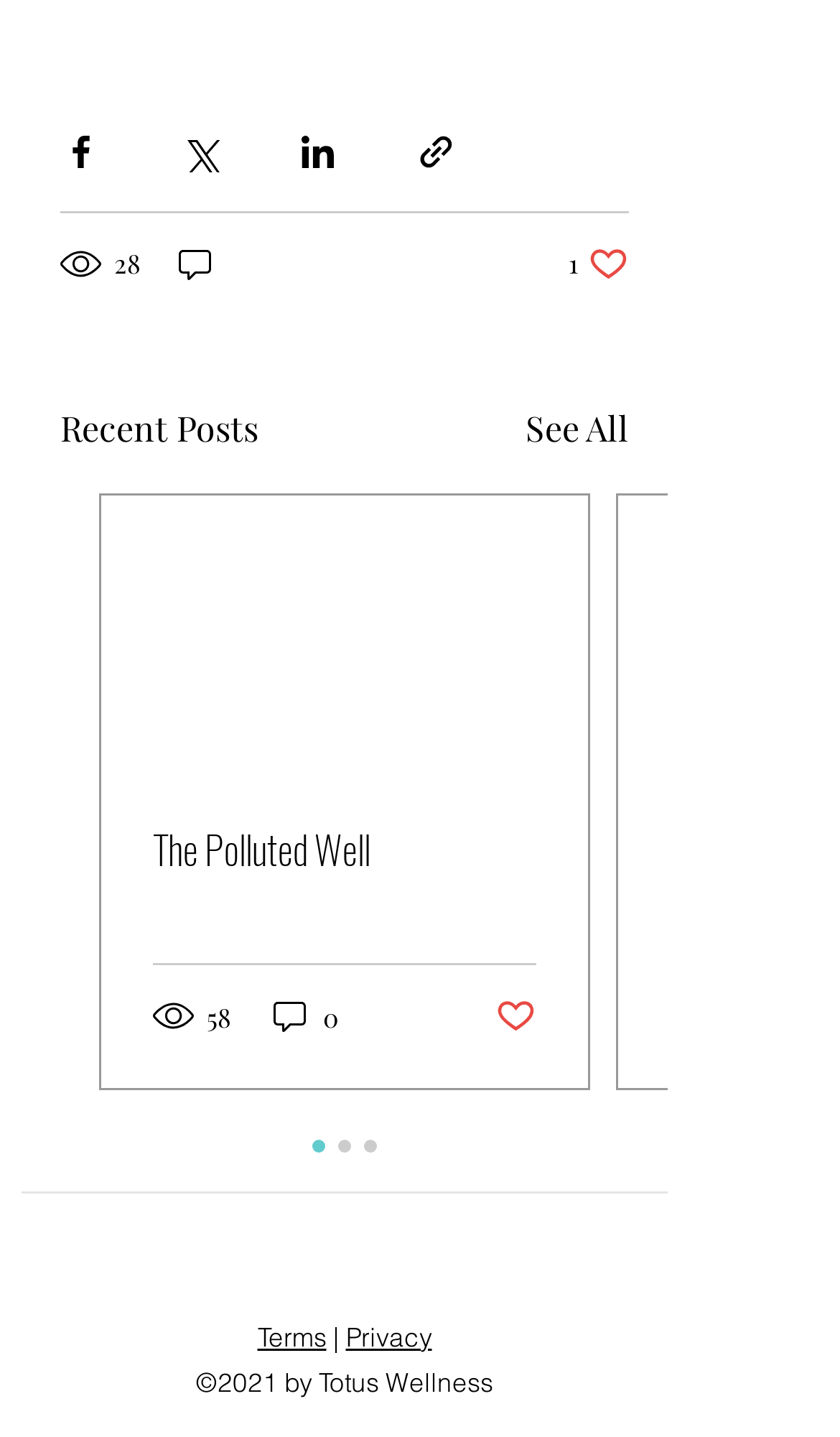What is the number of views for the first post?
Could you please answer the question thoroughly and with as much detail as possible?

I looked at the text next to the 'views' label on the first post, which says '28 views'. Therefore, the number of views for the first post is 28.